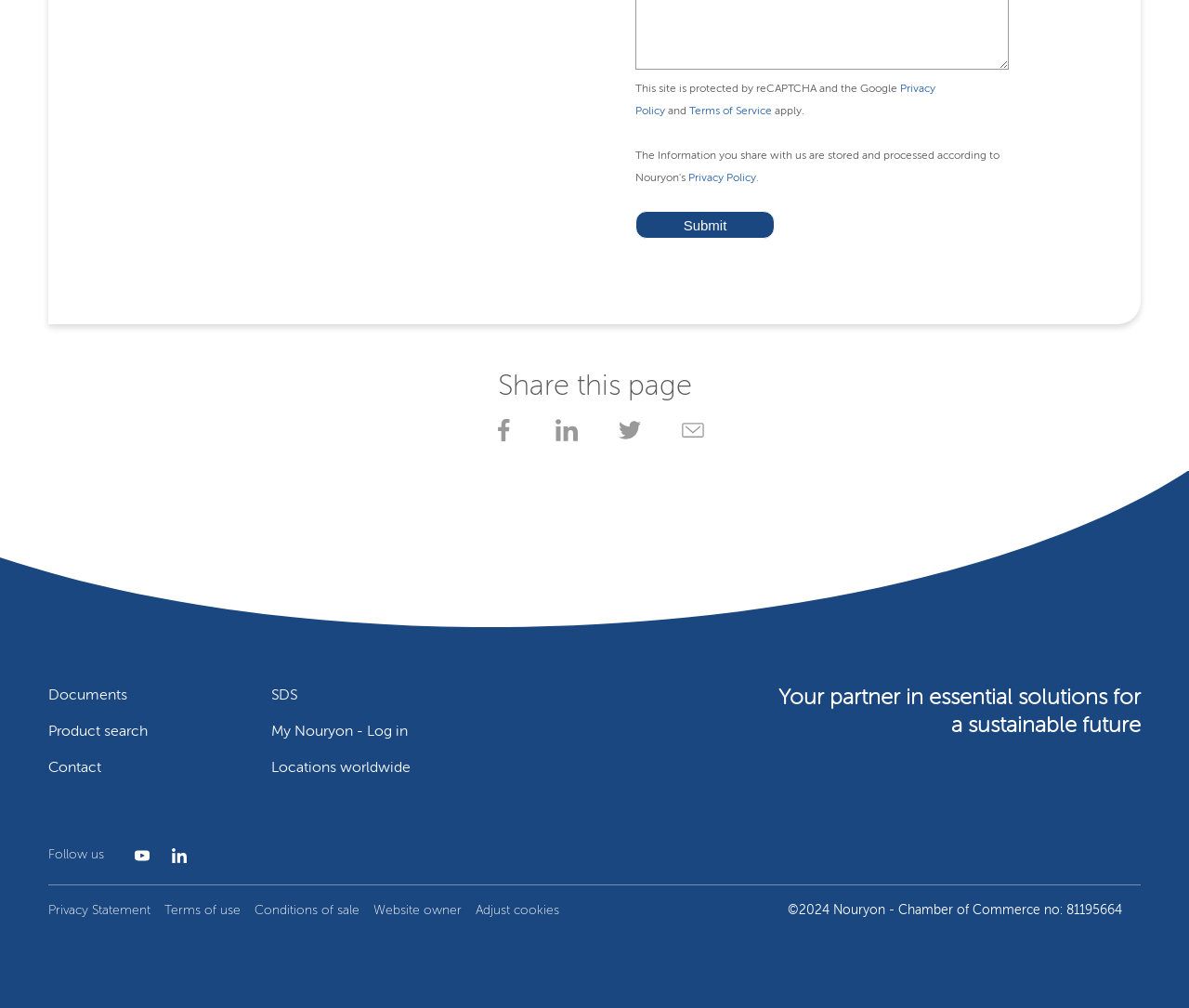Please provide a one-word or short phrase answer to the question:
How many navigation links are present in the footer section?

8